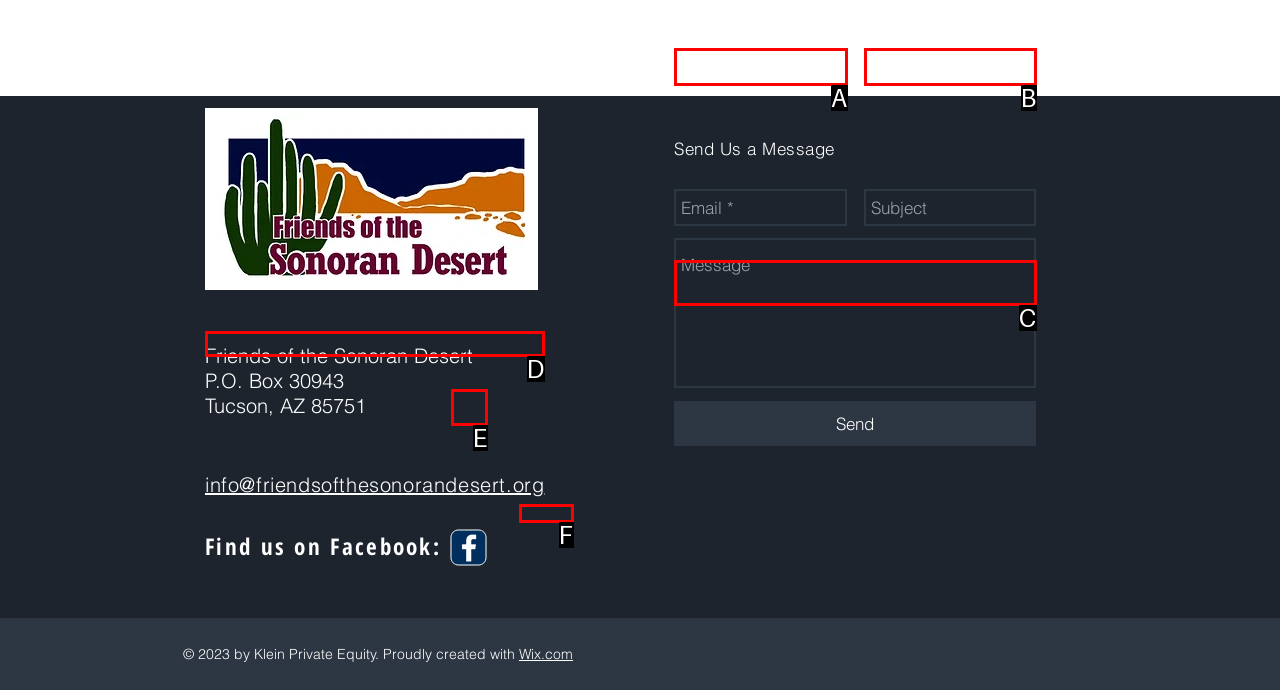Given the element description: aria-label="Subject" name="subject" placeholder="Subject", choose the HTML element that aligns with it. Indicate your choice with the corresponding letter.

B